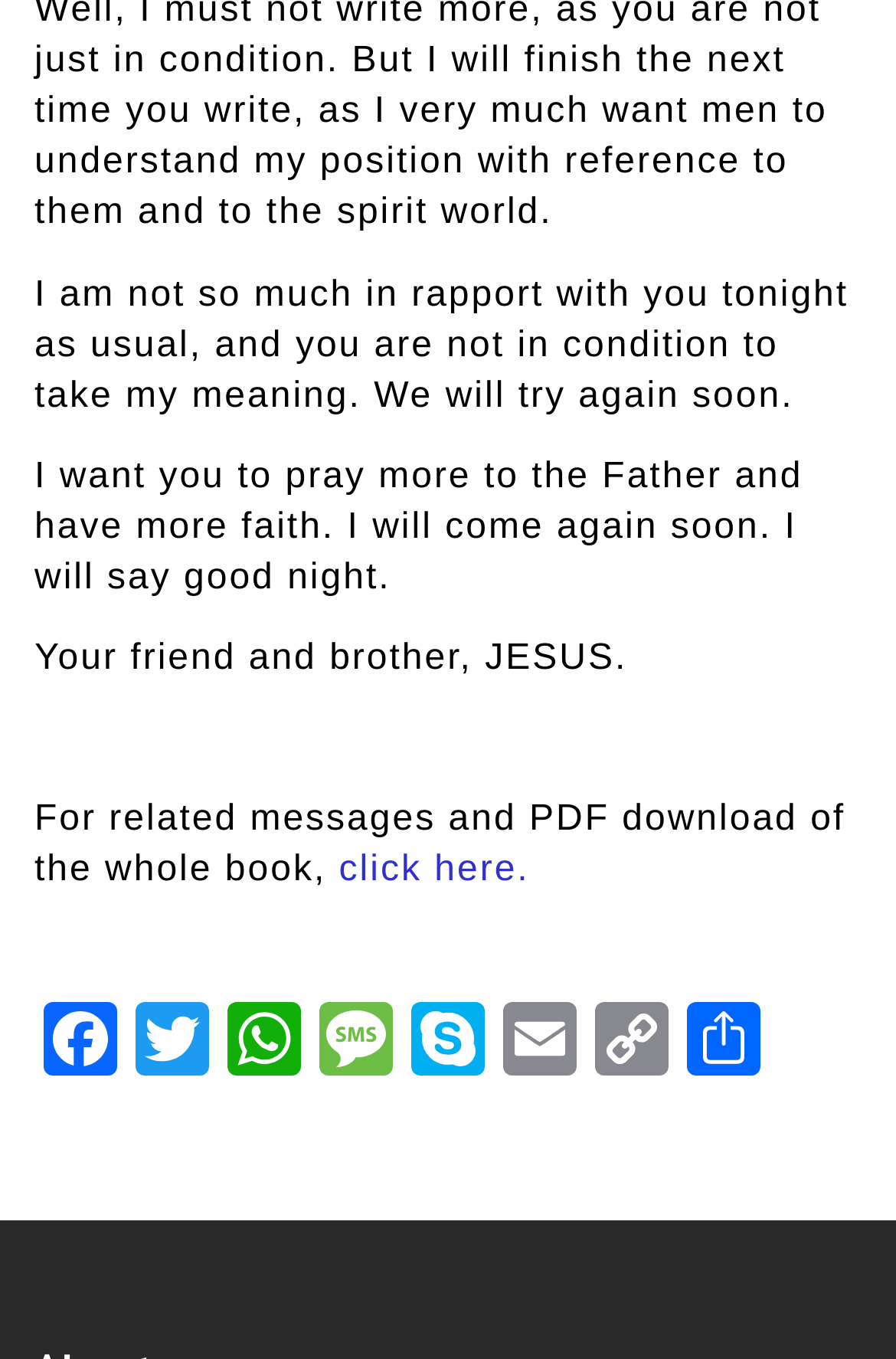Answer the question below using just one word or a short phrase: 
What is the author of the message?

JESUS